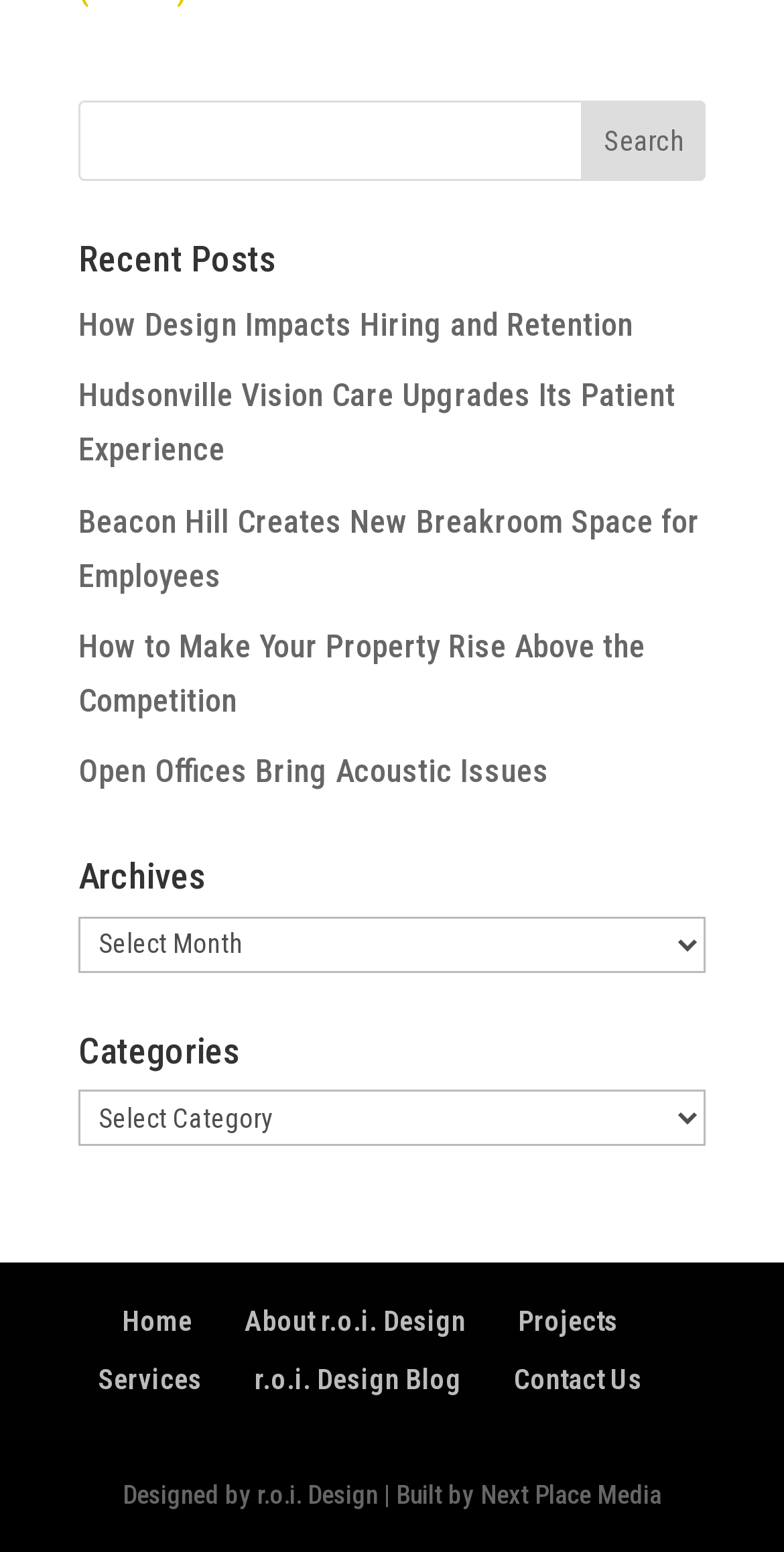Please respond in a single word or phrase: 
What is the name of the company that designed this website?

r.o.i. Design